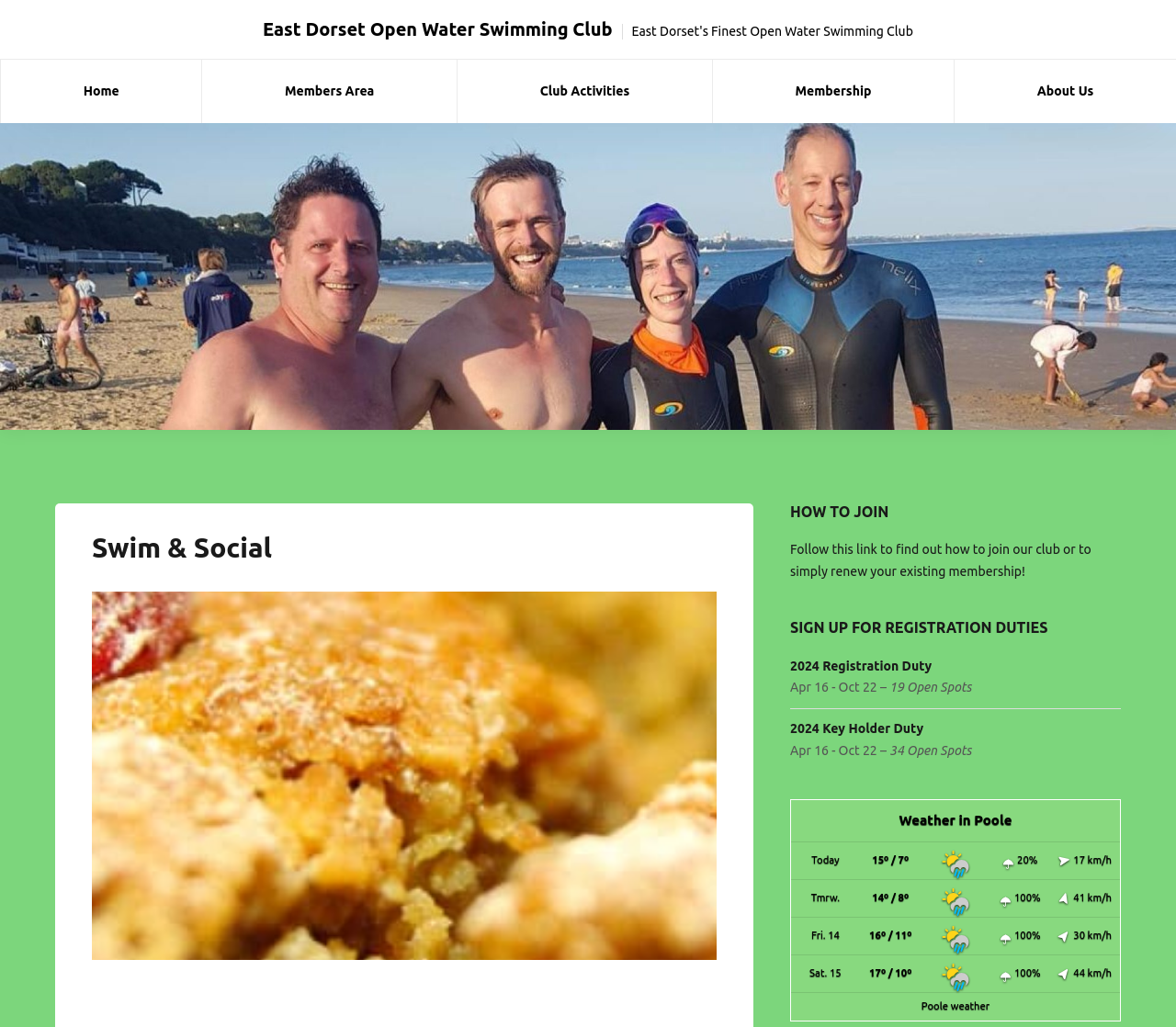Determine the bounding box coordinates for the area you should click to complete the following instruction: "View the 'Club Hoodies' page".

[0.173, 0.156, 0.378, 0.218]